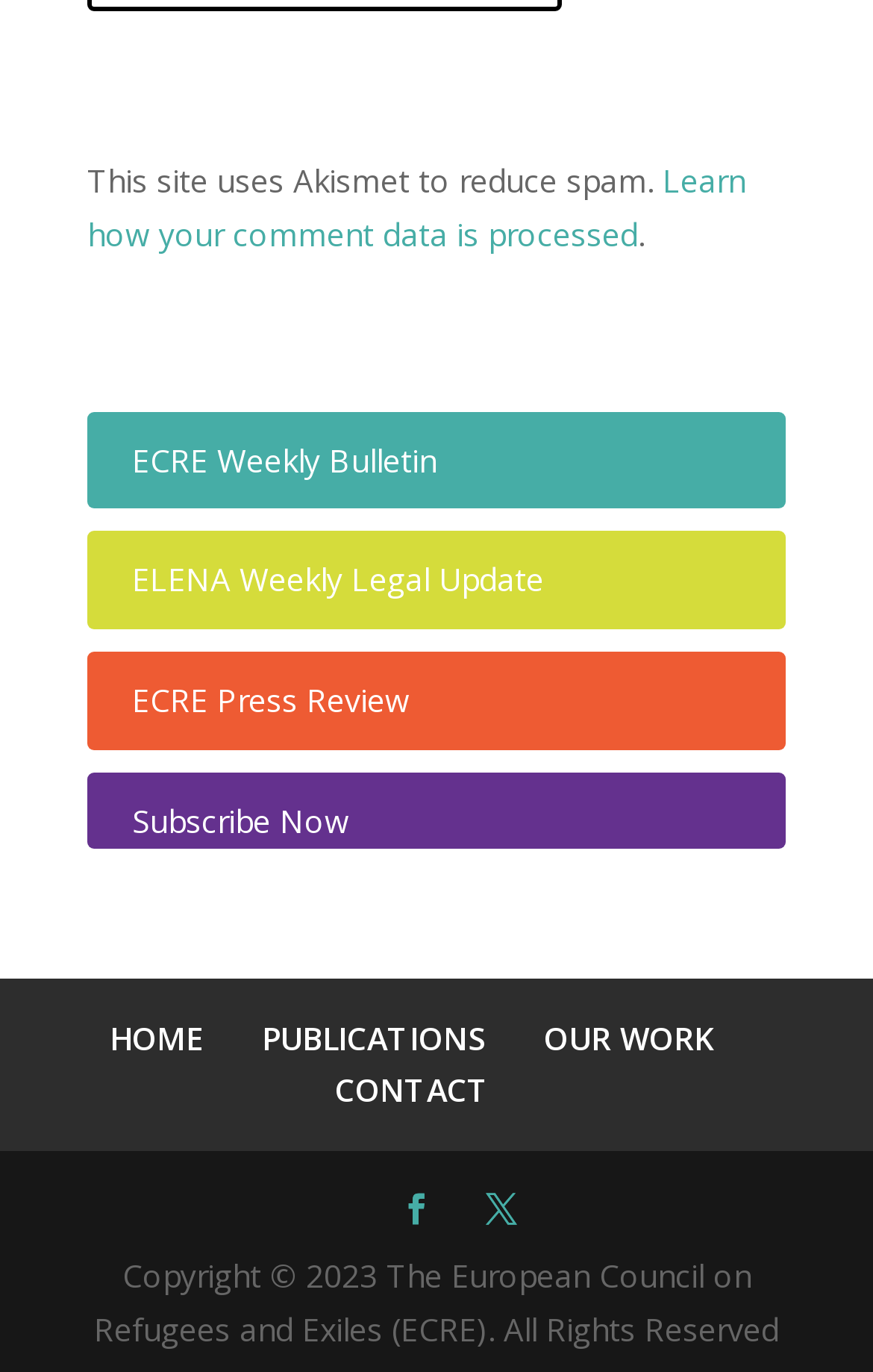Based on the image, please respond to the question with as much detail as possible:
How many social media links are on the page?

I looked at the links on the page and found two social media links, which are represented by the icons '' and '', and counted them to be 2.